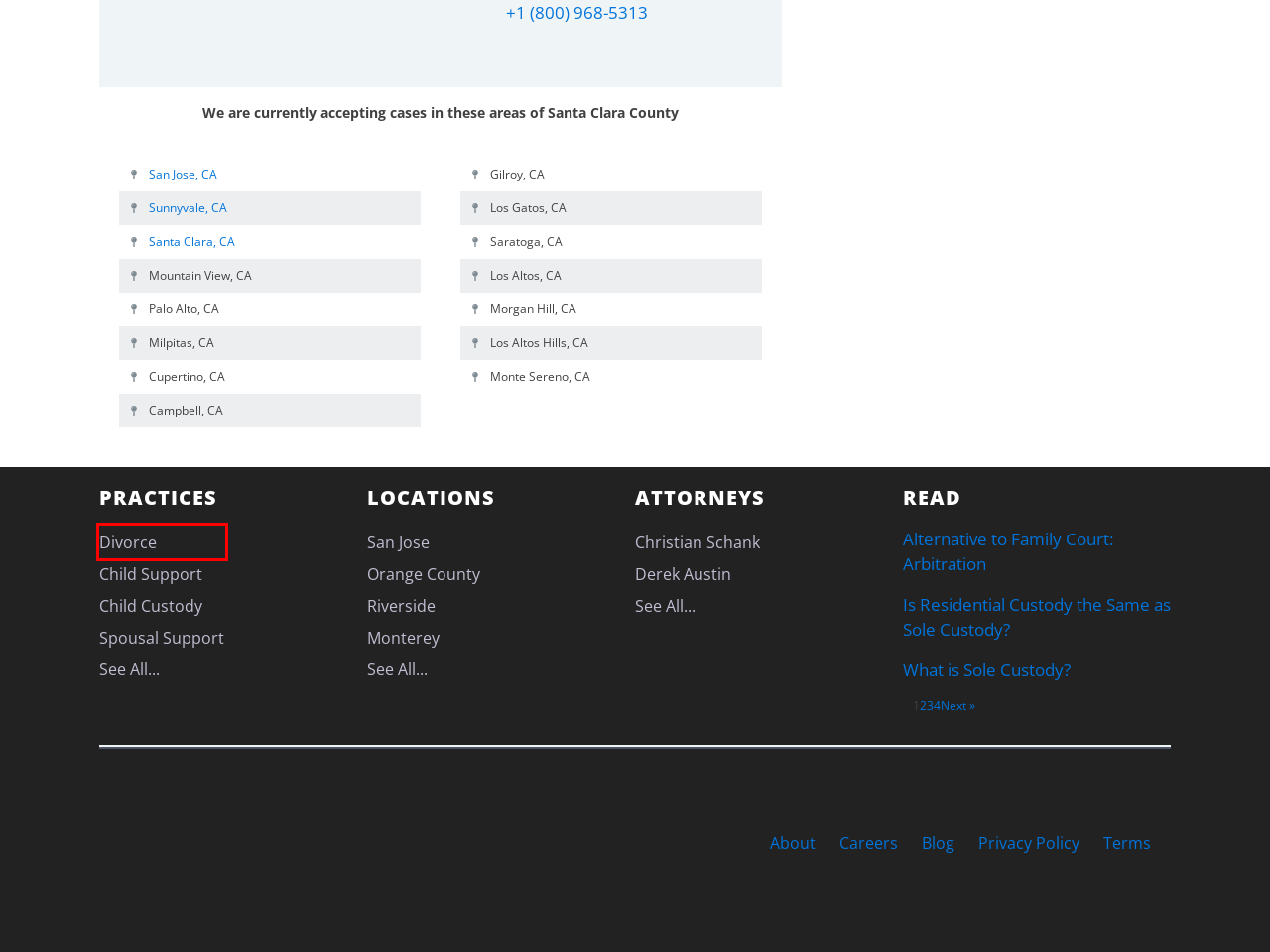You see a screenshot of a webpage with a red bounding box surrounding an element. Pick the webpage description that most accurately represents the new webpage after interacting with the element in the red bounding box. The options are:
A. Family Law Attorney Christian Schank | (800) 968-5313
B. Orange County Family Law Firm | (800) 968-5313
C. Alternative to Family Court: Arbitration
D. Santa Clara Family Law Firm | (800) 968-5313
E. California Child Support Attorneys | (800) 968-5313
F. Sunnyvale Family Law Firm | (800) 968-5313
G. California Divorce Attorneys | (800) 968-5313
H. Is Residential Custody the Same as Sole Custody?

G